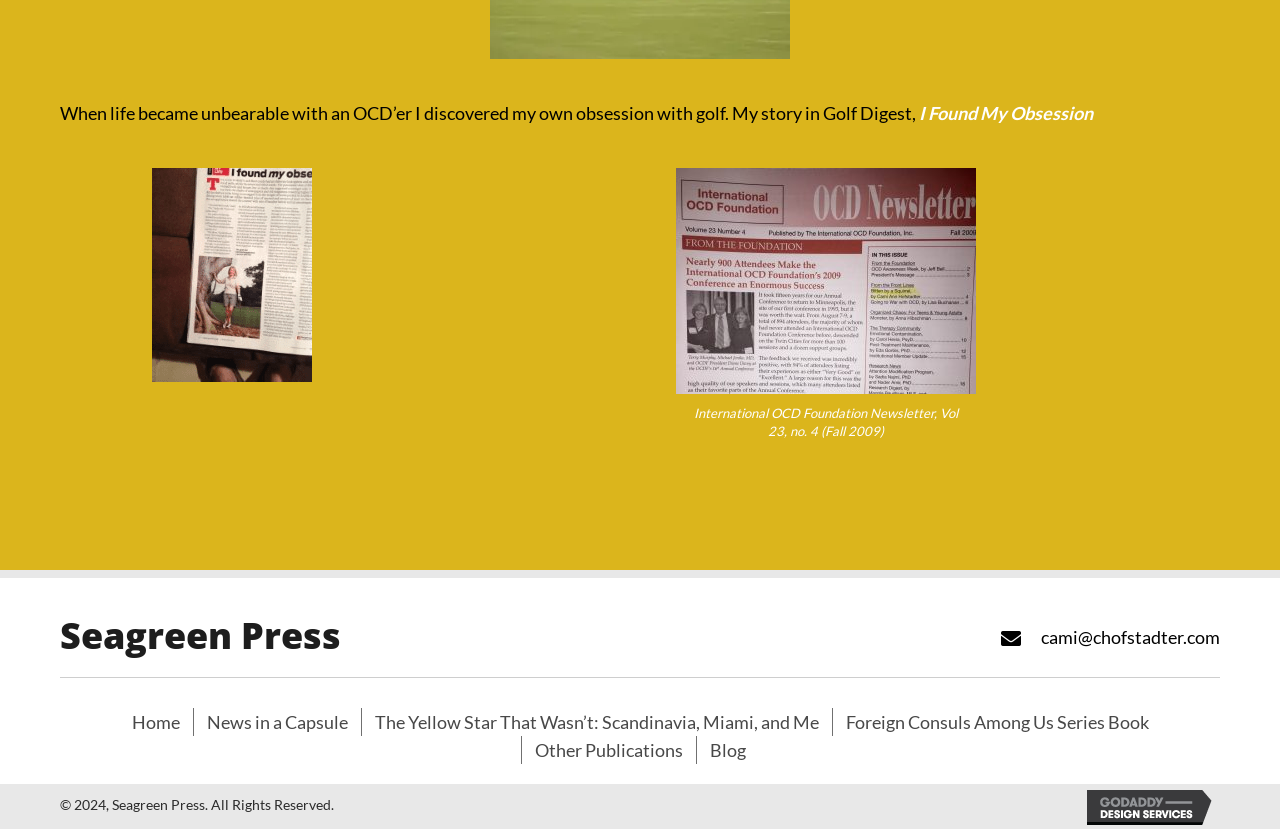Determine the bounding box coordinates of the element's region needed to click to follow the instruction: "Go to the home page". Provide these coordinates as four float numbers between 0 and 1, formatted as [left, top, right, bottom].

[0.093, 0.854, 0.15, 0.888]